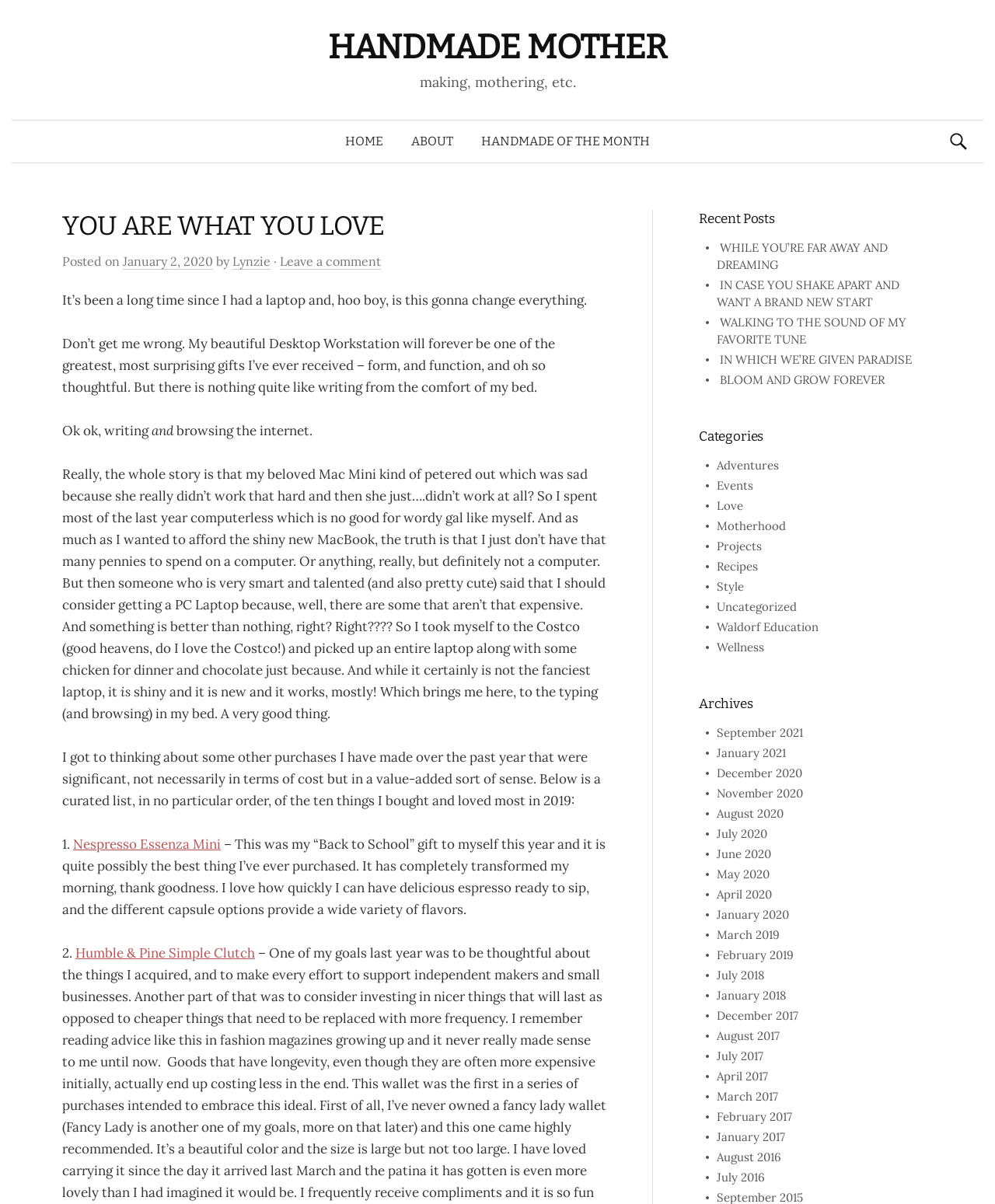Could you locate the bounding box coordinates for the section that should be clicked to accomplish this task: "Search for something".

[0.95, 0.105, 0.977, 0.13]